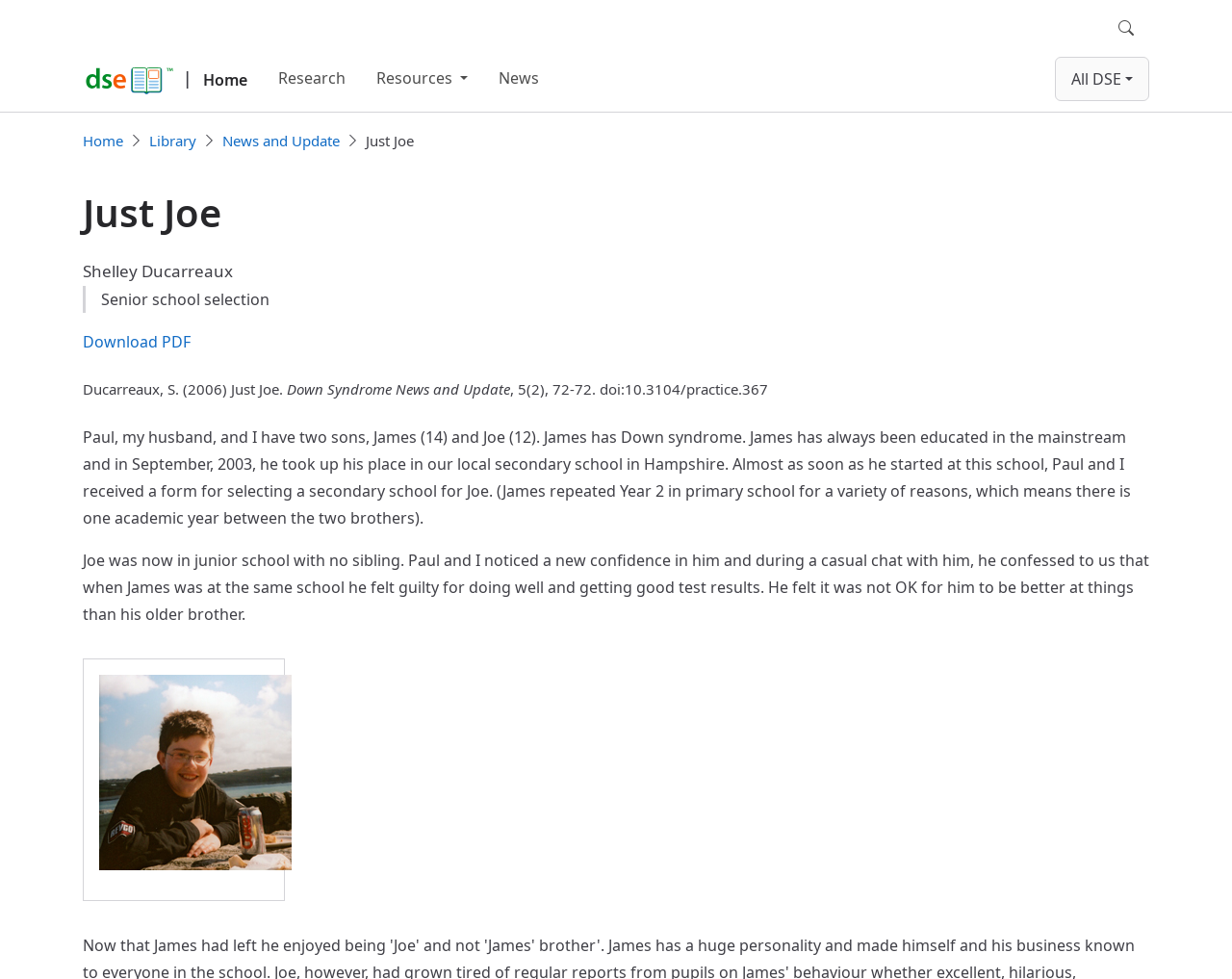Answer the question below using just one word or a short phrase: 
What is the author of the article?

Shelley Ducarreaux